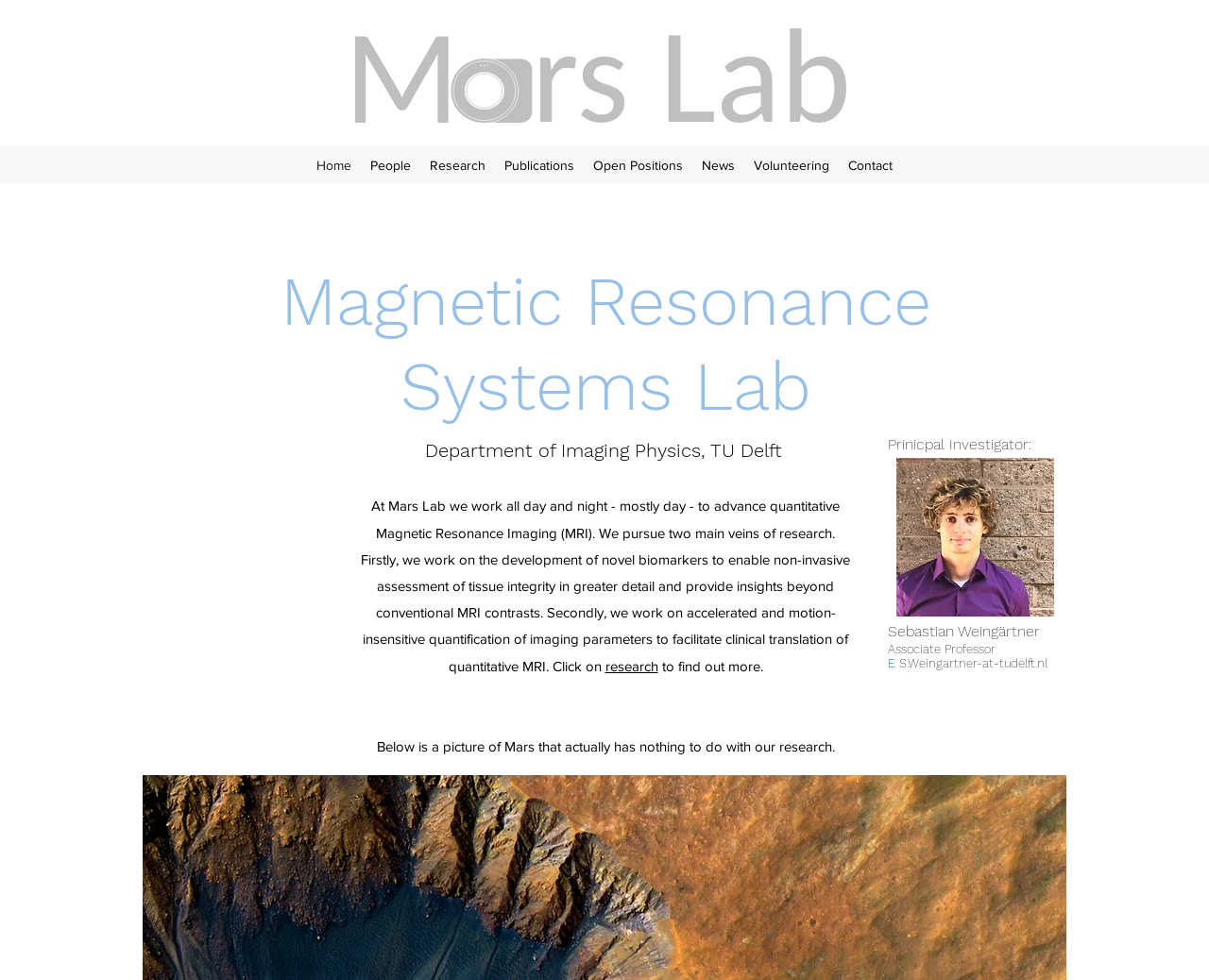Pinpoint the bounding box coordinates for the area that should be clicked to perform the following instruction: "View the Research page".

[0.348, 0.154, 0.409, 0.183]